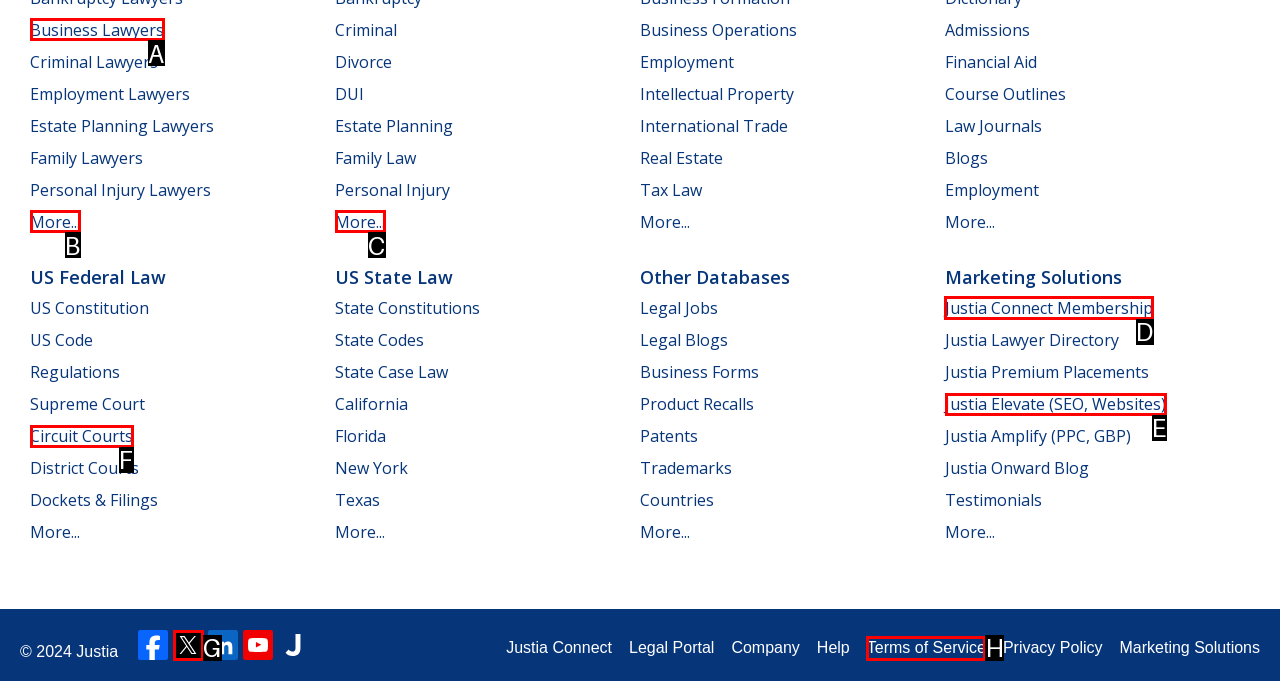Indicate which lettered UI element to click to fulfill the following task: Learn about Justia Connect Membership
Provide the letter of the correct option.

D